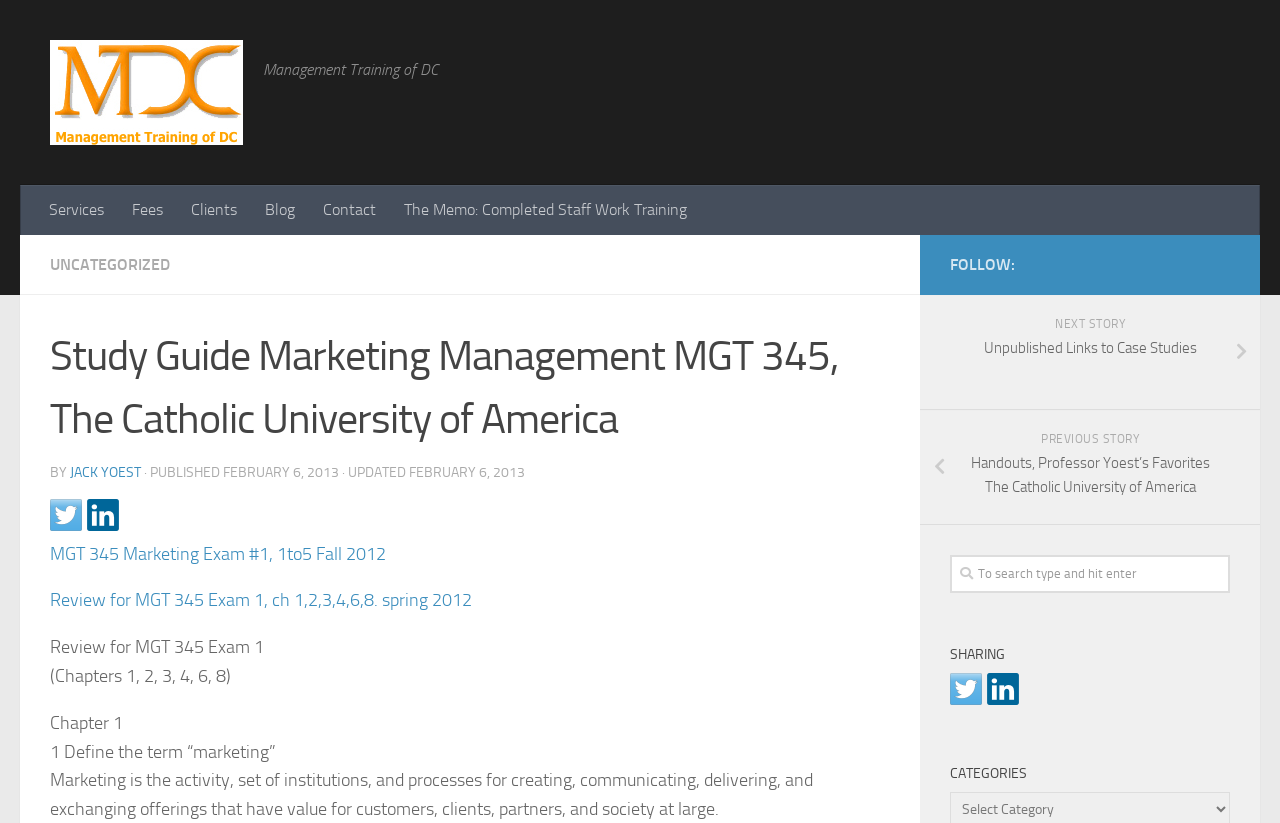What is the topic of the study guide?
Please ensure your answer to the question is detailed and covers all necessary aspects.

I found the answer by analyzing the heading 'Study Guide Marketing Management MGT 345, The Catholic University of America' and identifying the topic as Marketing Management.